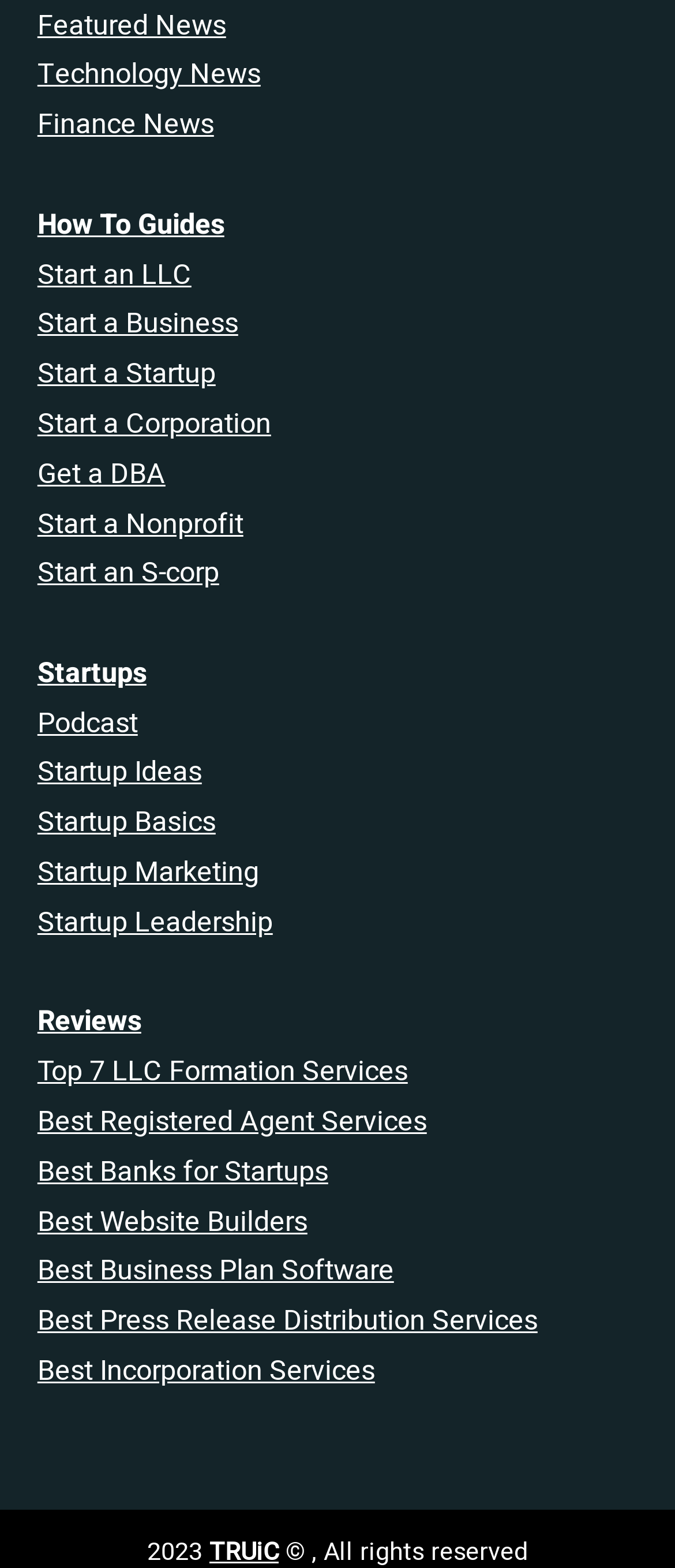Please determine the bounding box of the UI element that matches this description: Start an LLC. The coordinates should be given as (top-left x, top-left y, bottom-right x, bottom-right y), with all values between 0 and 1.

[0.055, 0.162, 0.284, 0.188]